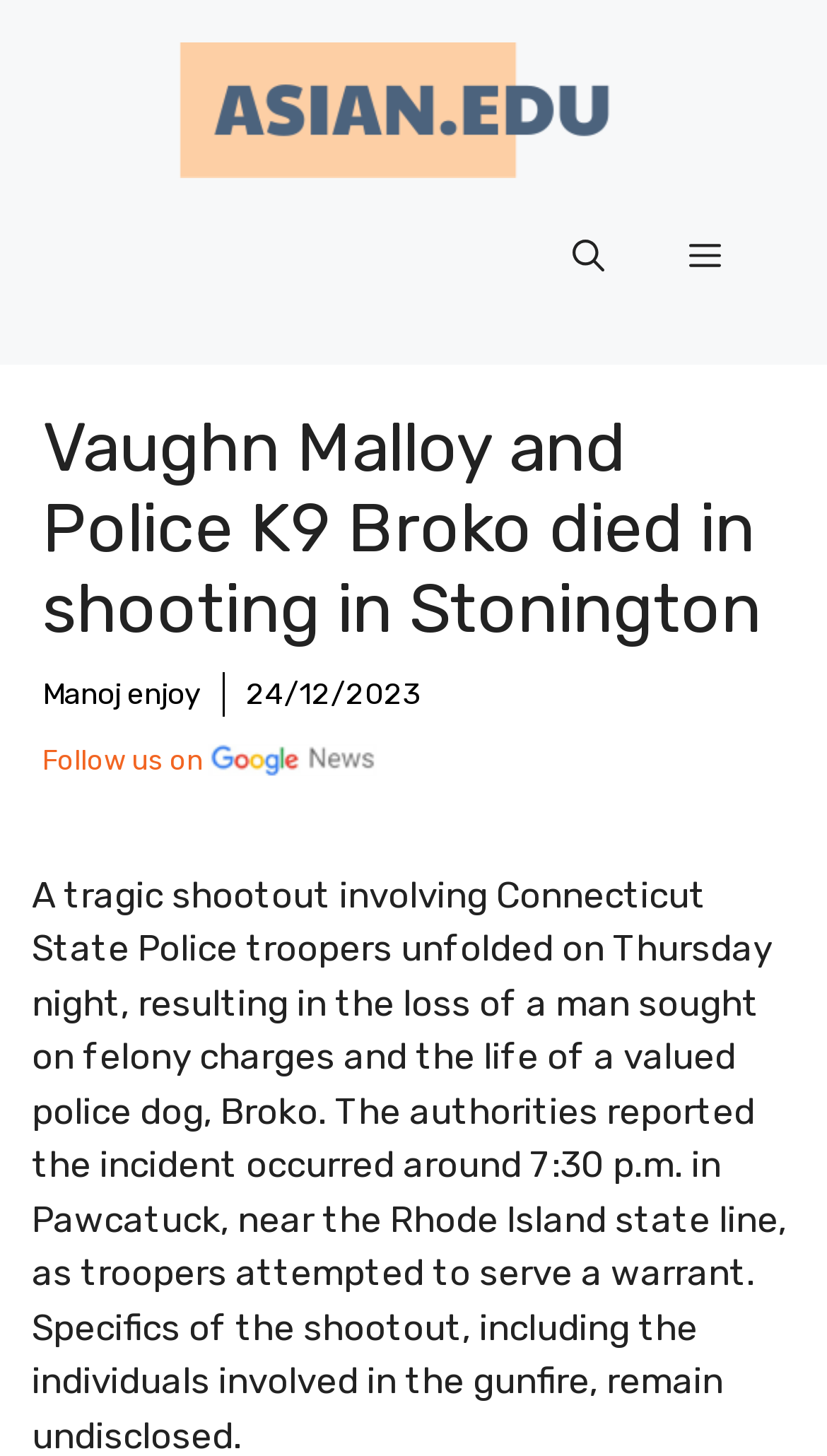Given the description of a UI element: "alt="ASIAN EDU"", identify the bounding box coordinates of the matching element in the webpage screenshot.

[0.077, 0.099, 0.897, 0.128]